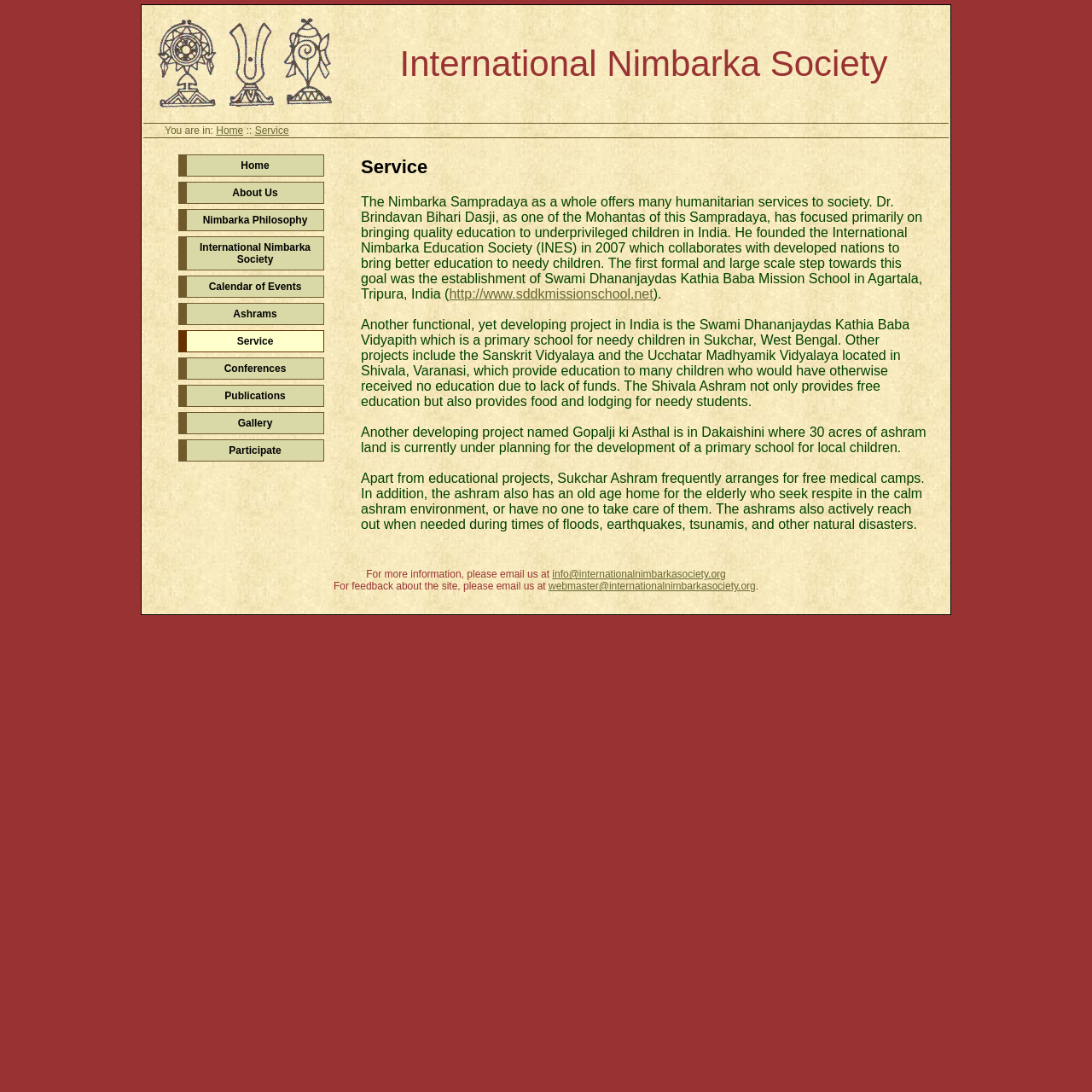Locate the bounding box coordinates of the element to click to perform the following action: 'Click on the 'Home' link'. The coordinates should be given as four float values between 0 and 1, in the form of [left, top, right, bottom].

[0.198, 0.114, 0.223, 0.125]